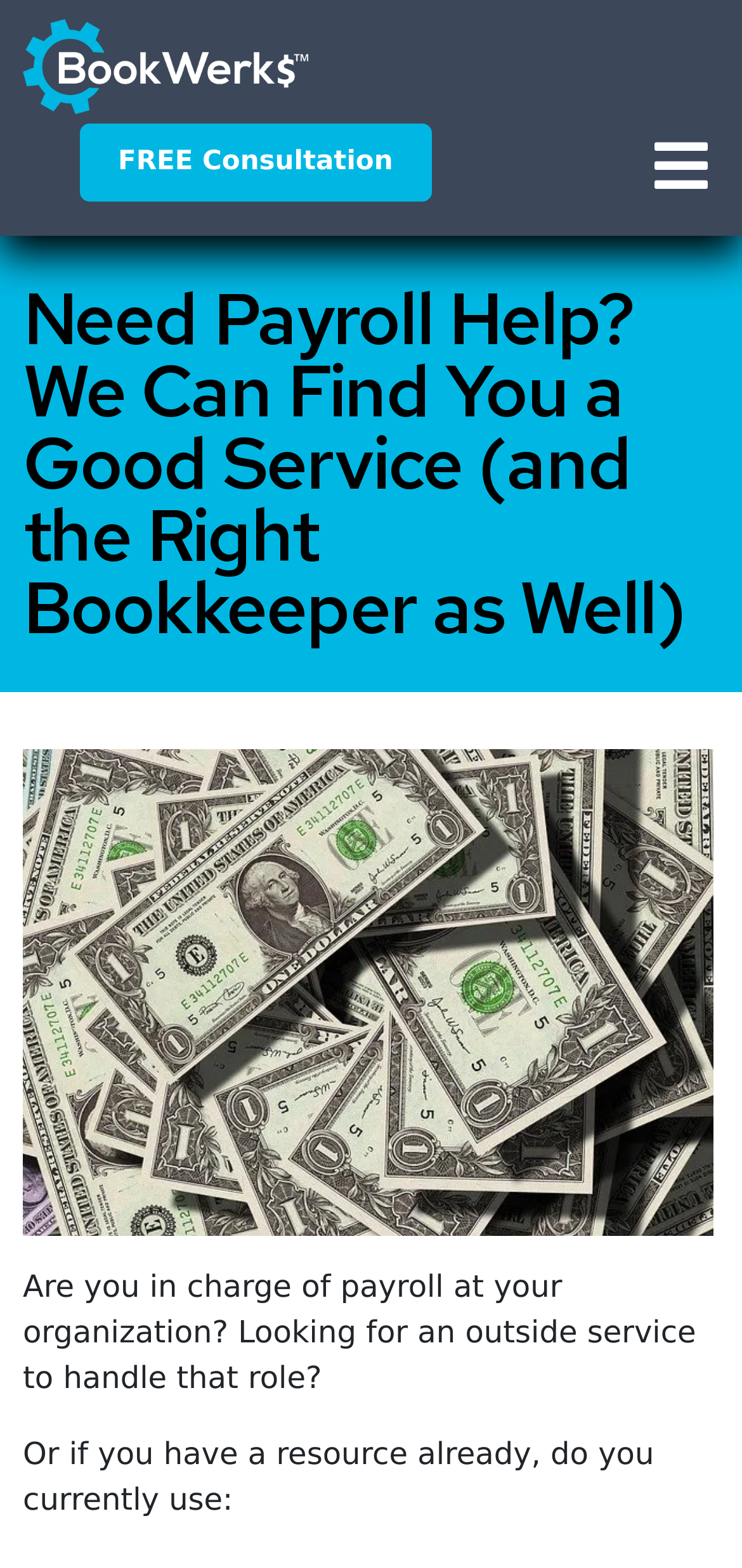Please give a succinct answer to the question in one word or phrase:
What is the main topic of the webpage?

Payroll service